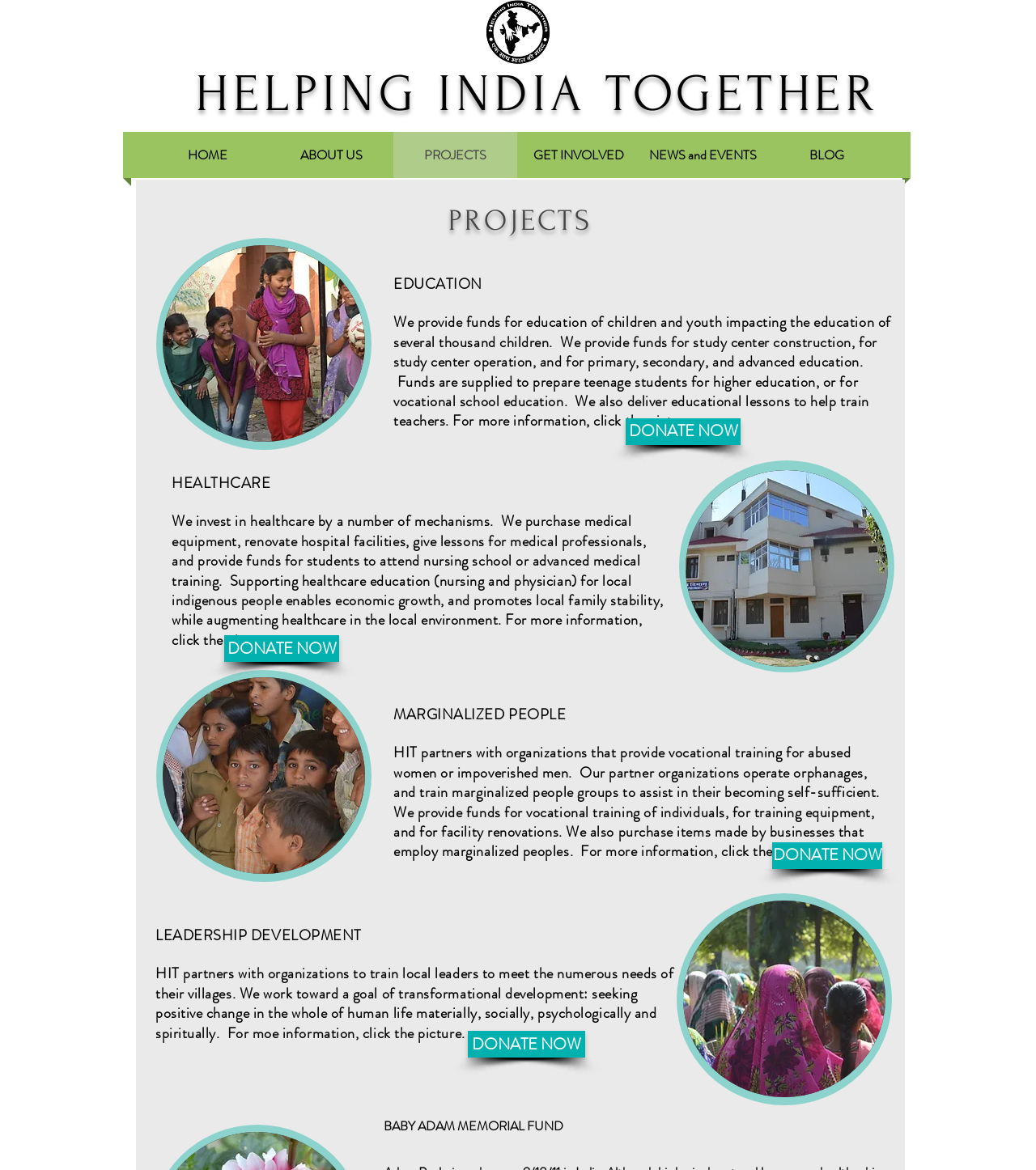What is the purpose of the 'HELPING INDIA TOGETHER' organization? From the image, respond with a single word or brief phrase.

To support education, healthcare, and marginalized people